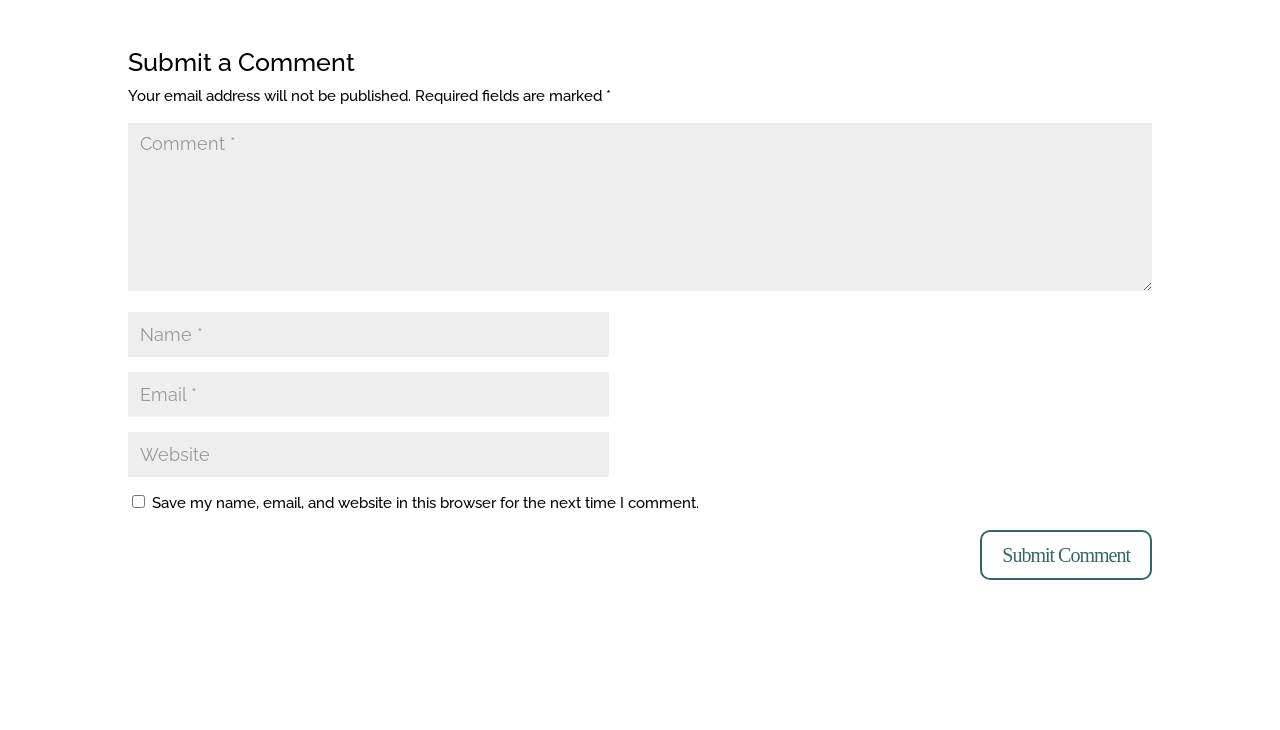Identify the bounding box coordinates for the region to click in order to carry out this instruction: "Enter a comment". Provide the coordinates using four float numbers between 0 and 1, formatted as [left, top, right, bottom].

[0.1, 0.011, 0.9, 0.241]